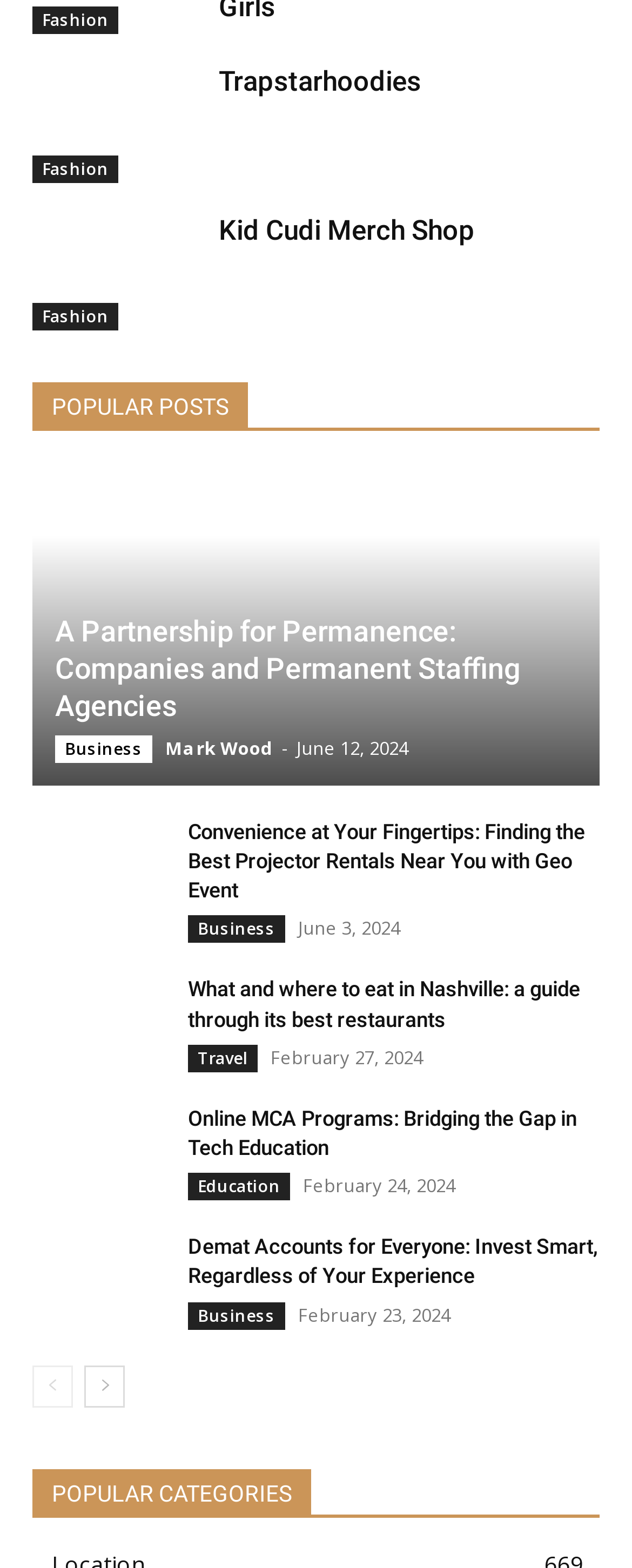Please locate the bounding box coordinates of the element that should be clicked to achieve the given instruction: "Visit Trapstarhoodies".

[0.051, 0.041, 0.321, 0.117]